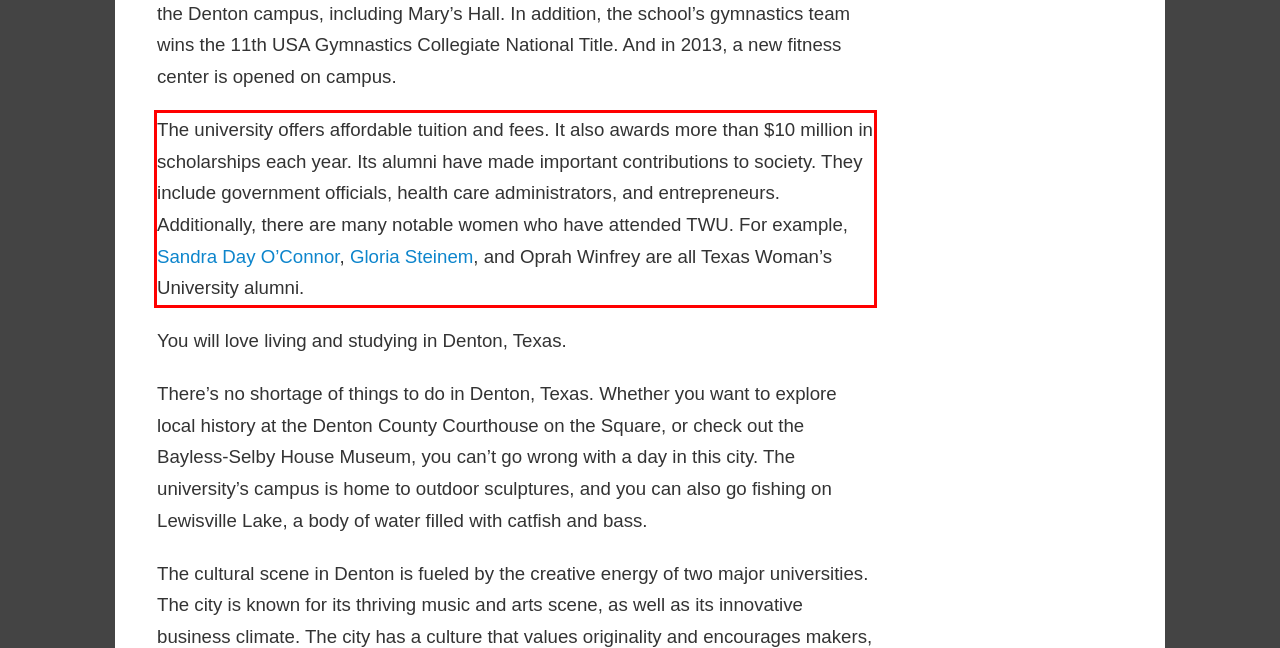You are given a screenshot with a red rectangle. Identify and extract the text within this red bounding box using OCR.

The university offers affordable tuition and fees. It also awards more than $10 million in scholarships each year. Its alumni have made important contributions to society. They include government officials, health care administrators, and entrepreneurs. Additionally, there are many notable women who have attended TWU. For example, Sandra Day O’Connor, Gloria Steinem, and Oprah Winfrey are all Texas Woman’s University alumni.